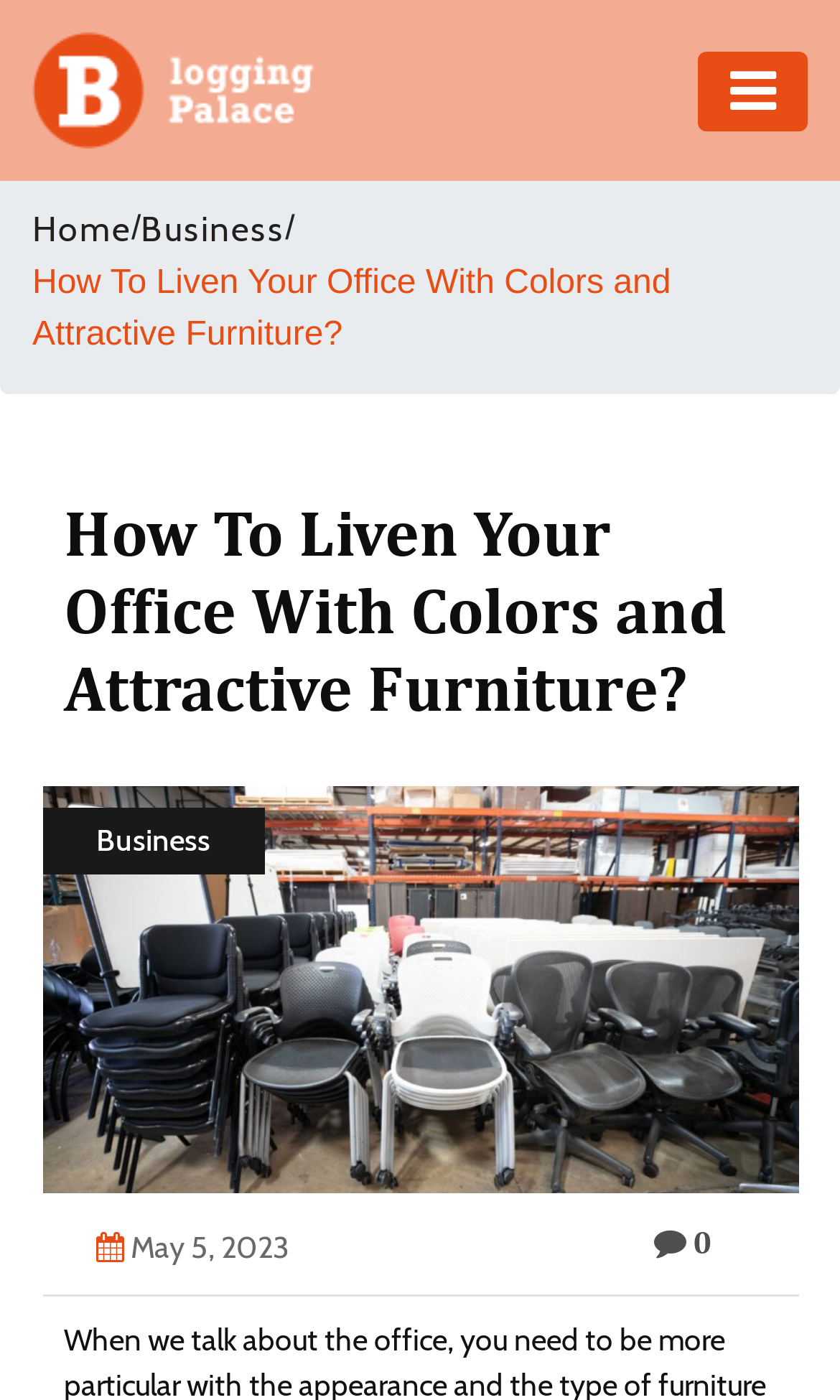Please specify the coordinates of the bounding box for the element that should be clicked to carry out this instruction: "read the article about Business". The coordinates must be four float numbers between 0 and 1, formatted as [left, top, right, bottom].

[0.168, 0.149, 0.34, 0.178]